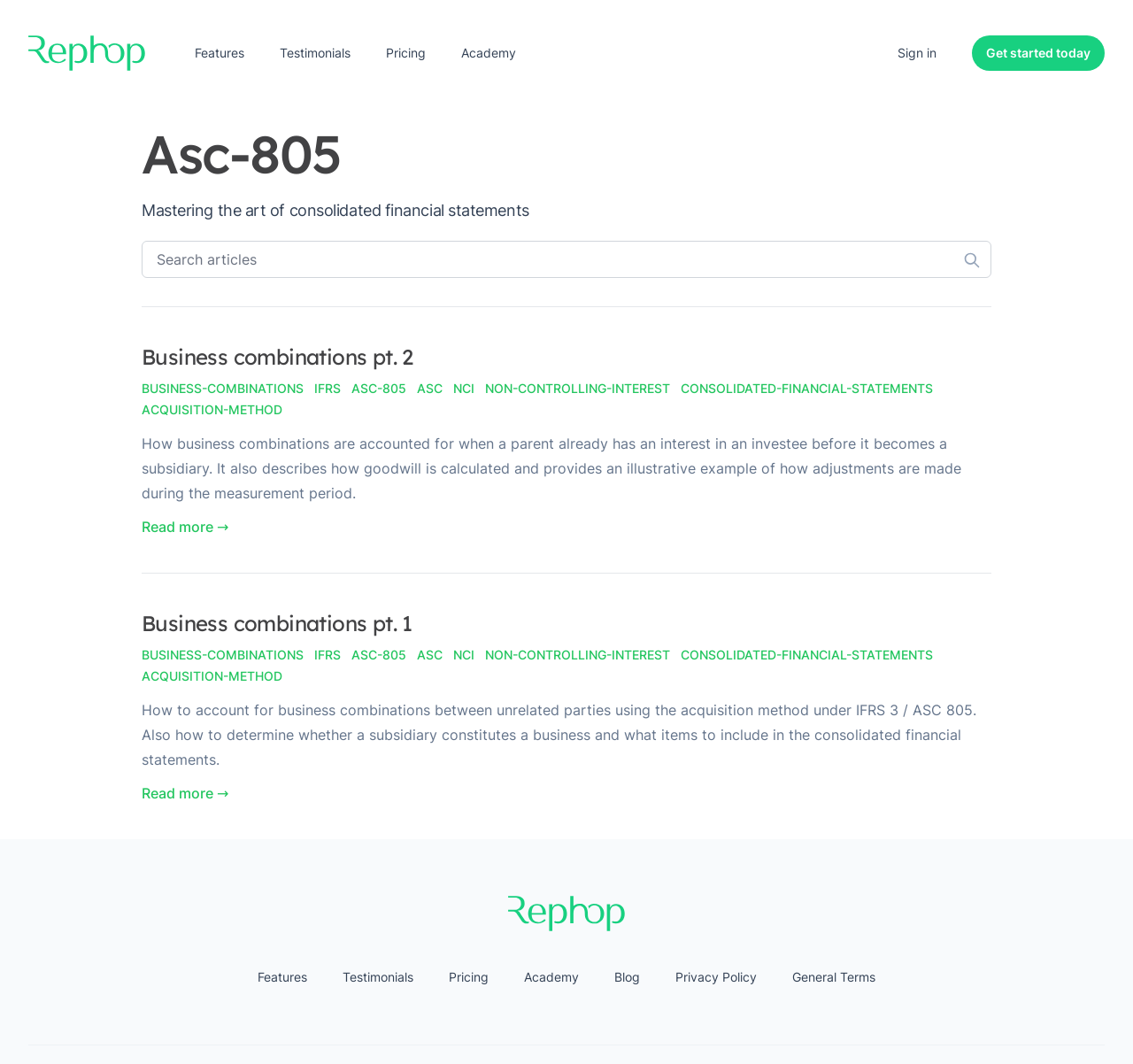Determine the bounding box coordinates of the UI element described by: "Business combinations pt. 1".

[0.125, 0.573, 0.364, 0.598]